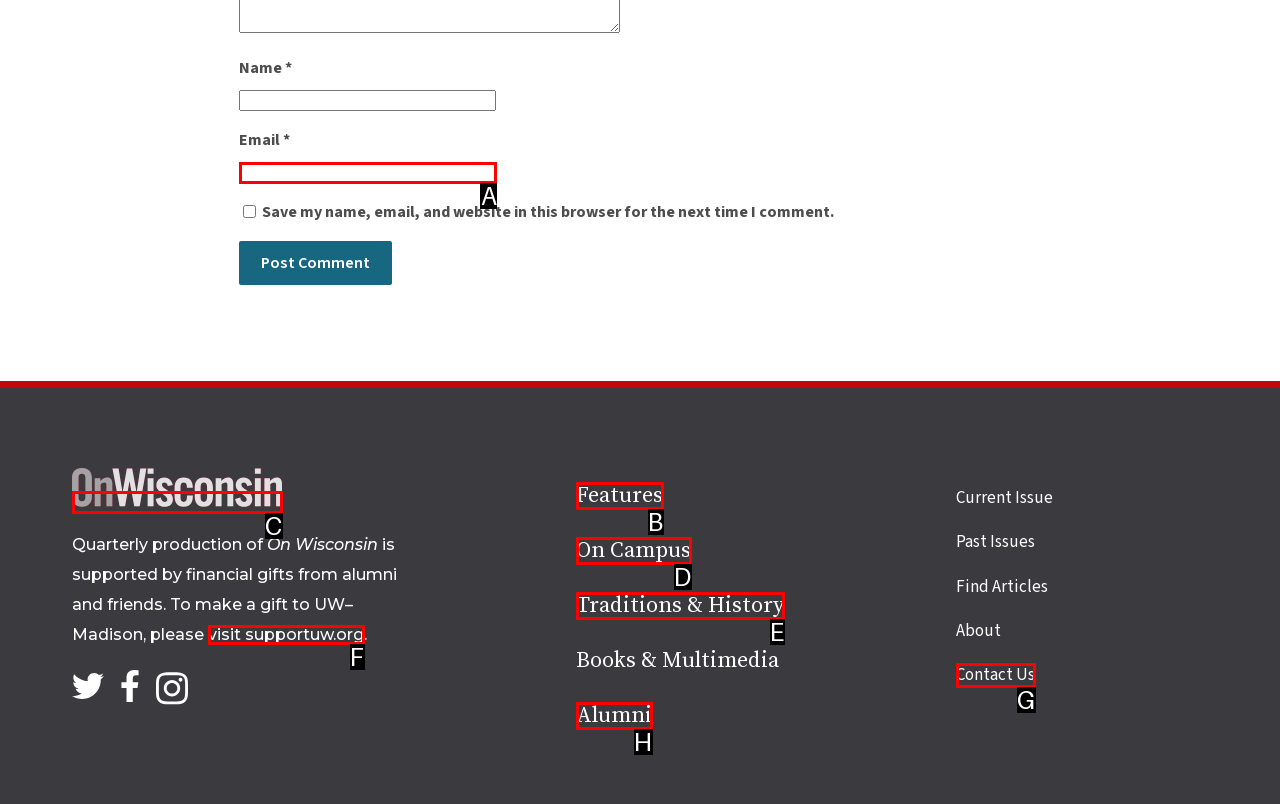Tell me the letter of the UI element I should click to accomplish the task: Input your email based on the choices provided in the screenshot.

A